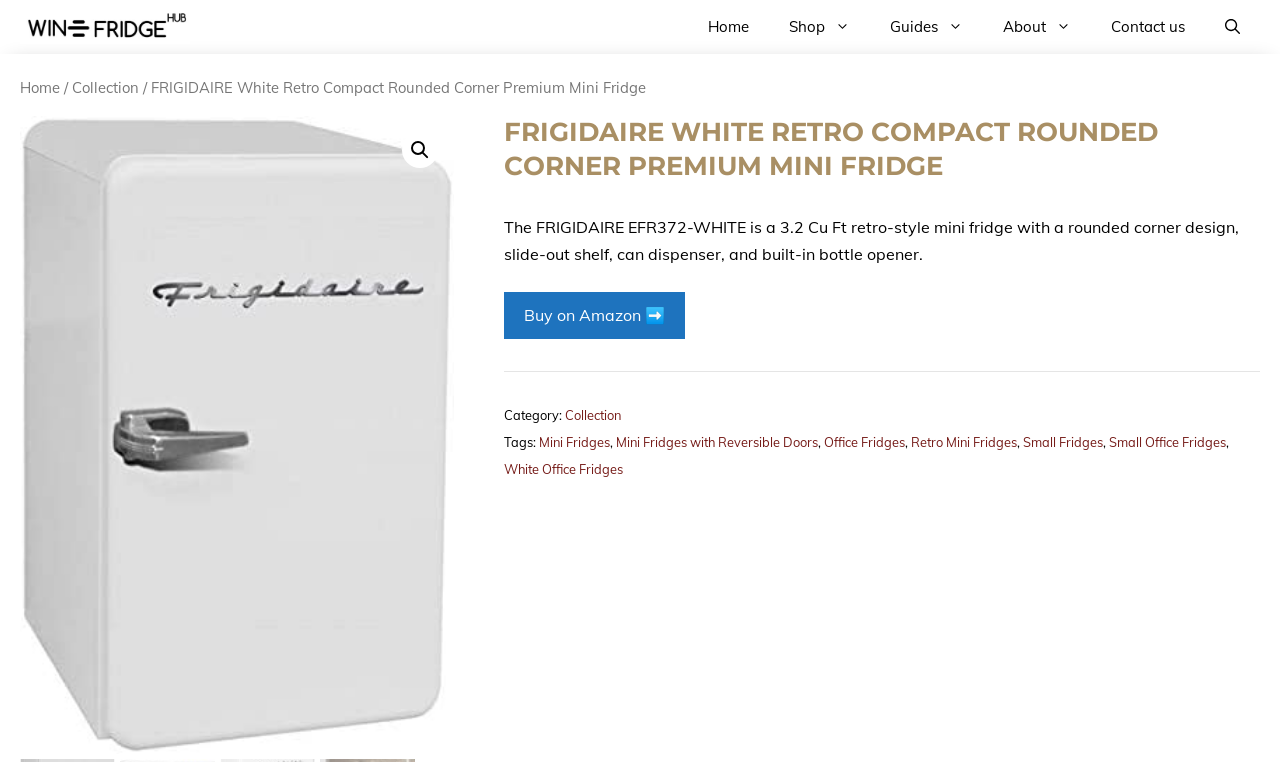Where can I buy this mini fridge?
Using the details shown in the screenshot, provide a comprehensive answer to the question.

I found the answer by looking at the button with the text 'Buy on Amazon ➡️' which suggests that the mini fridge can be purchased on Amazon.